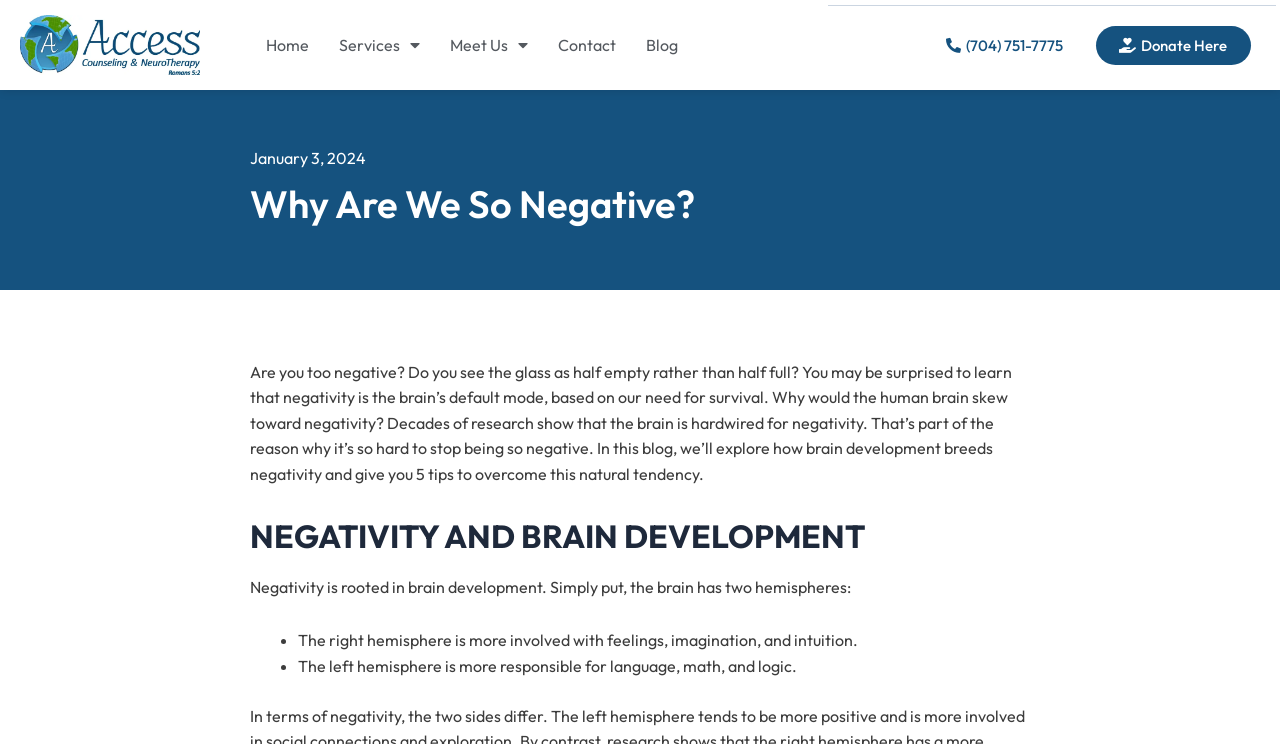What is the relationship between brain development and negativity?
Using the picture, provide a one-word or short phrase answer.

Rooted